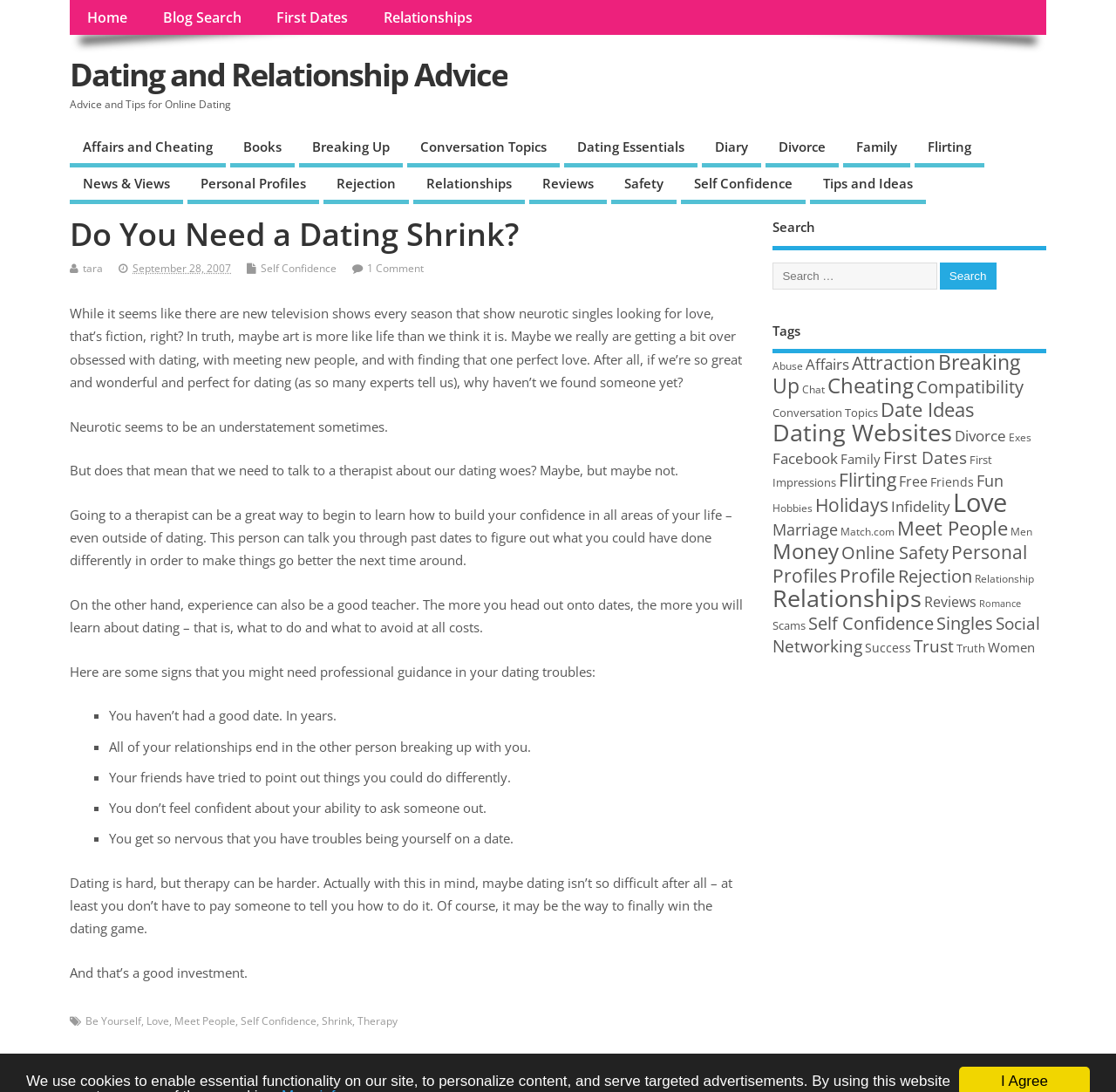Kindly determine the bounding box coordinates of the area that needs to be clicked to fulfill this instruction: "Search for a topic".

[0.693, 0.241, 0.84, 0.265]